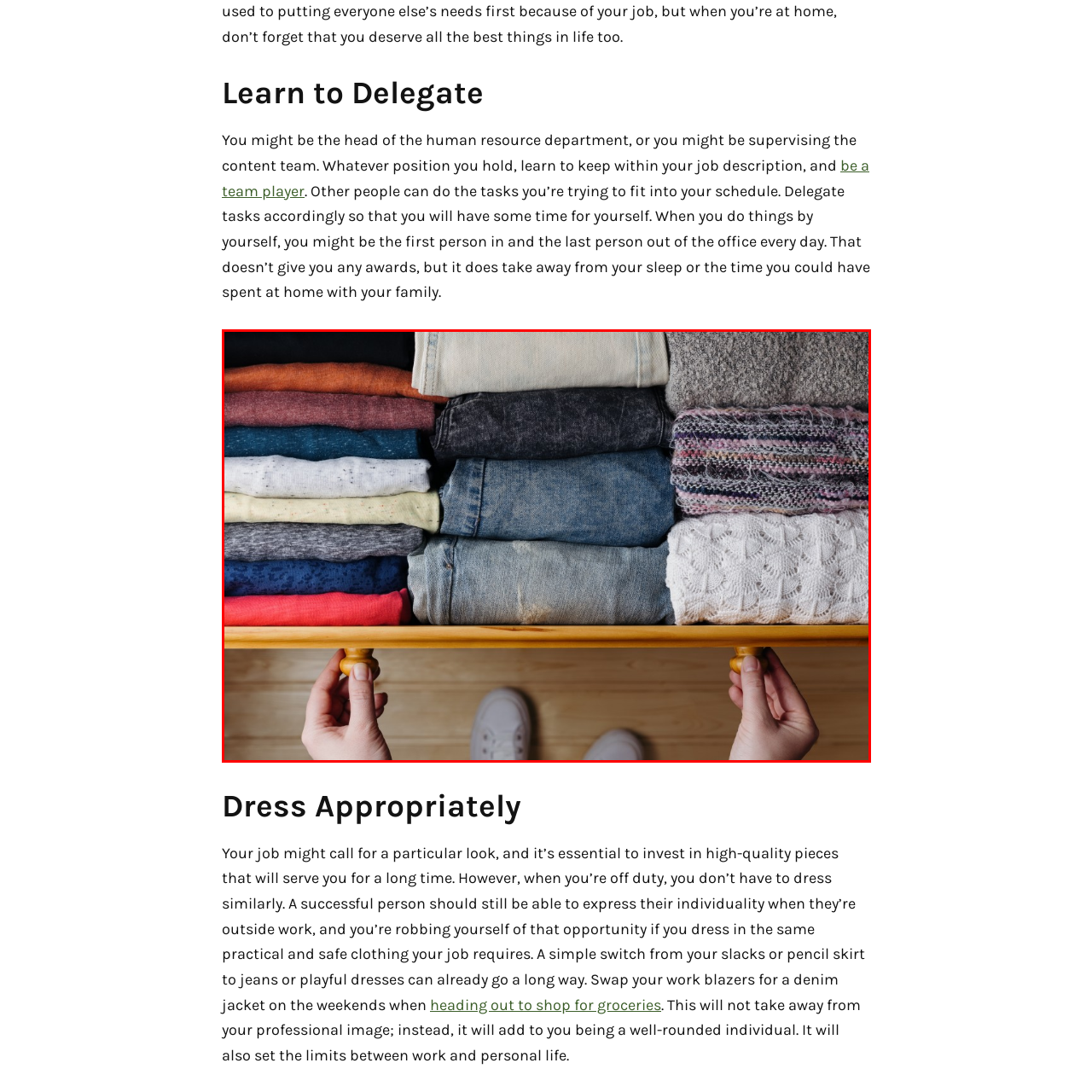Identify the subject within the red bounding box and respond to the following question in a single word or phrase:
What colors are visible on top of the stack?

Red, blue, and neutral tones